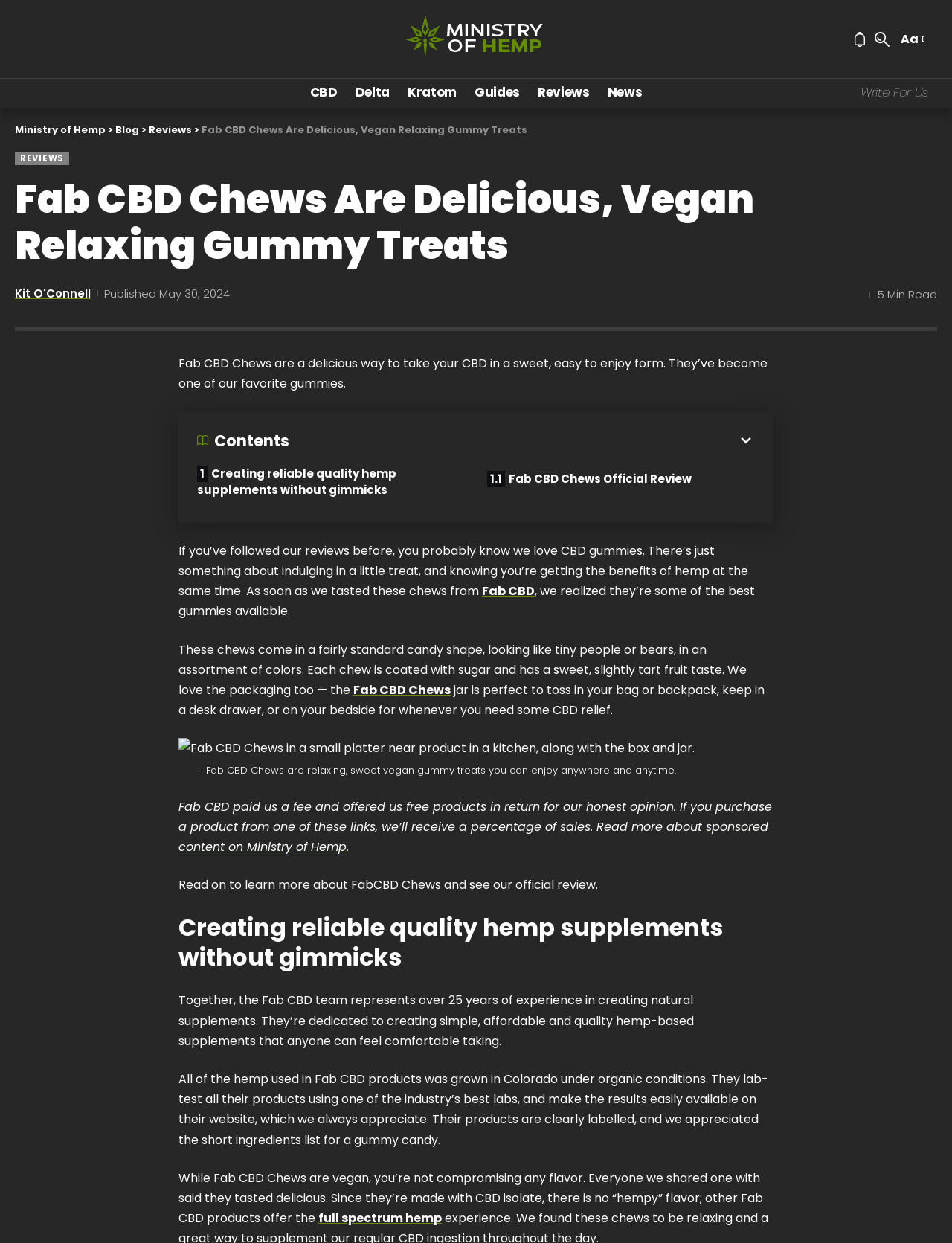Where is the hemp used in Fab CBD products grown?
Answer the question with as much detail as you can, using the image as a reference.

I found the answer by reading the static text element with the text 'All of the hemp used in Fab CBD products was grown in Colorado under organic conditions.' which states the location where the hemp is grown.